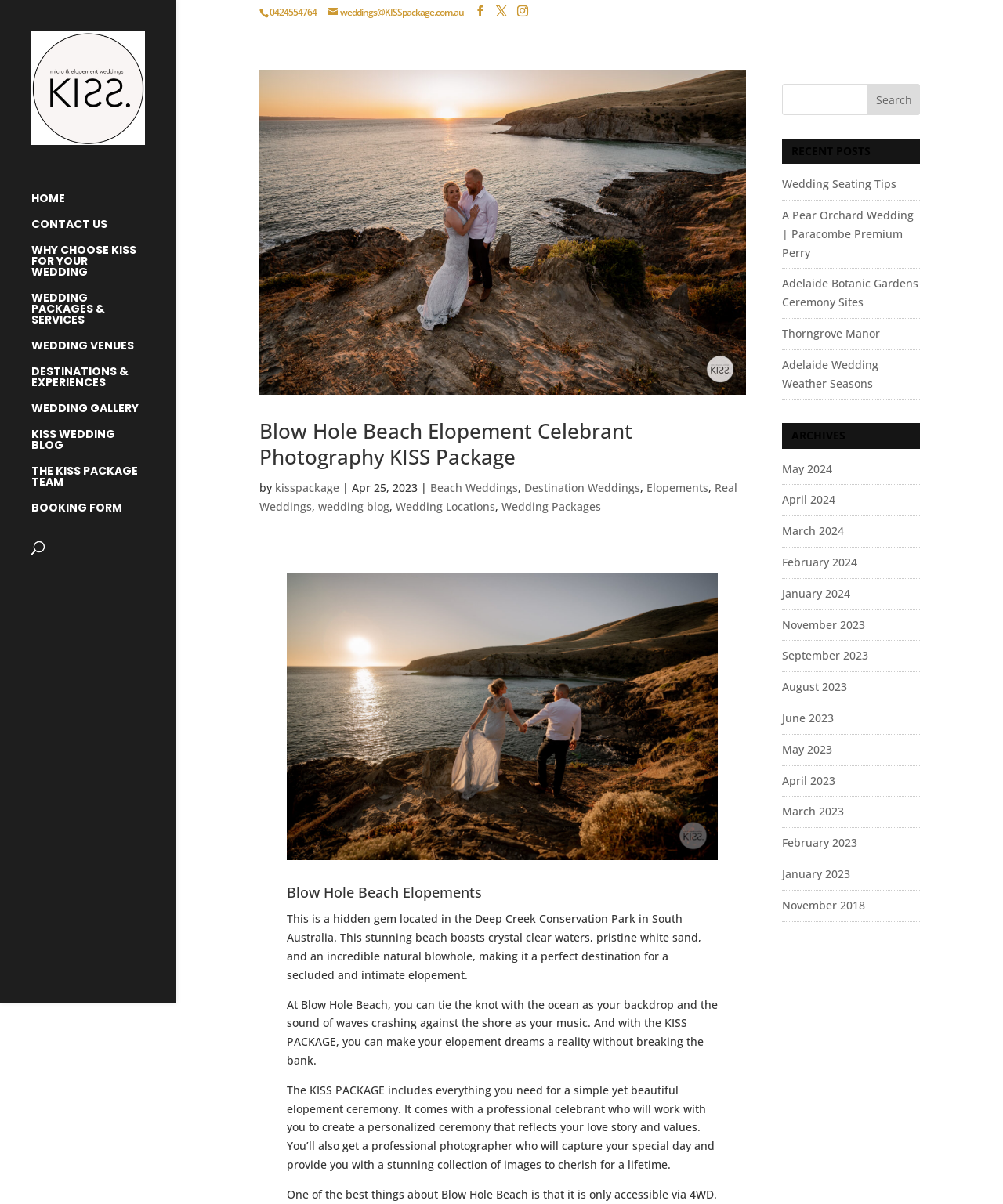Please specify the bounding box coordinates of the clickable region to carry out the following instruction: "View Blow Hole Beach Elopement Celebrant Photography KISS Package". The coordinates should be four float numbers between 0 and 1, in the format [left, top, right, bottom].

[0.258, 0.058, 0.744, 0.328]